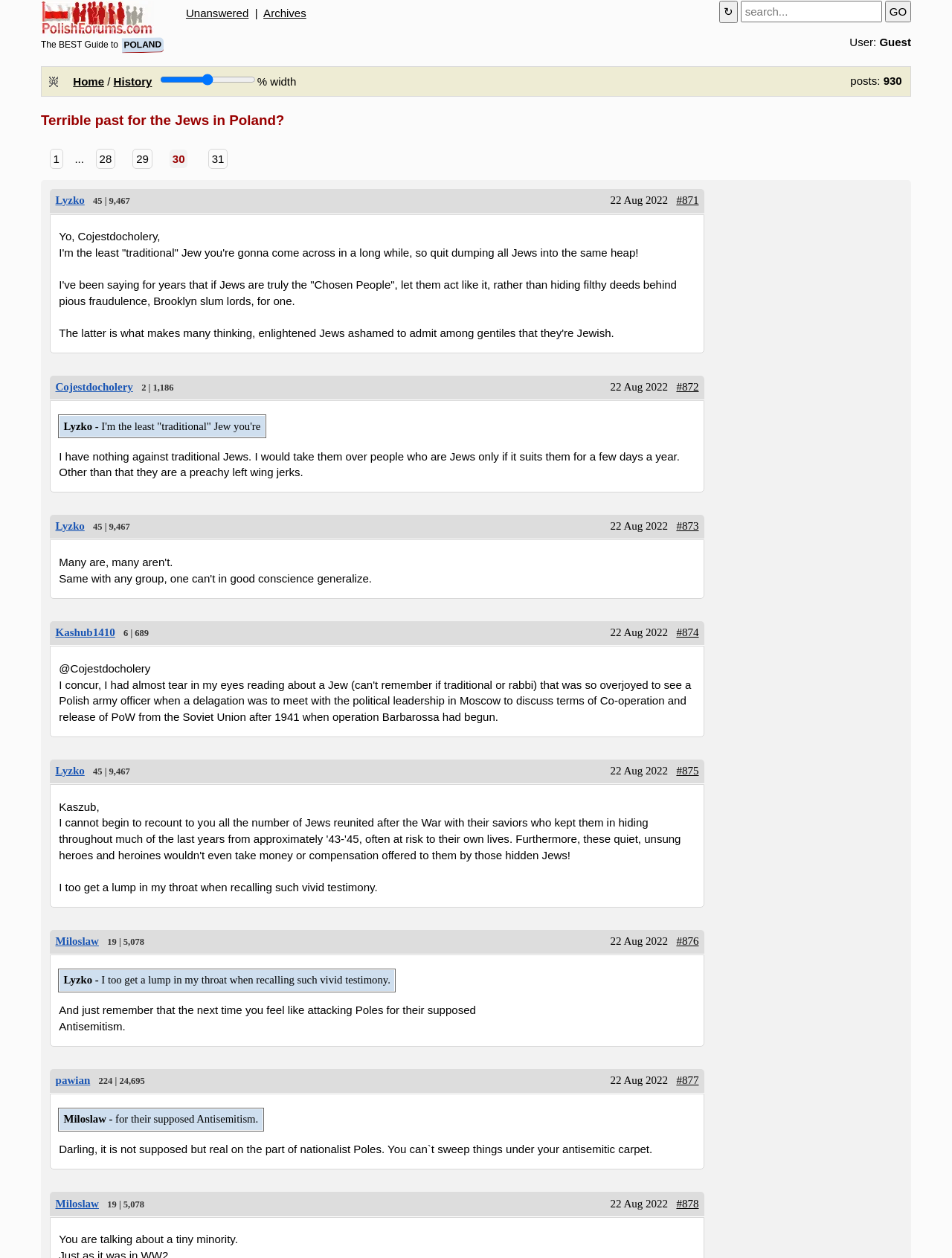Please identify the bounding box coordinates of the clickable area that will fulfill the following instruction: "Click on the 'GO' button". The coordinates should be in the format of four float numbers between 0 and 1, i.e., [left, top, right, bottom].

[0.93, 0.001, 0.957, 0.017]